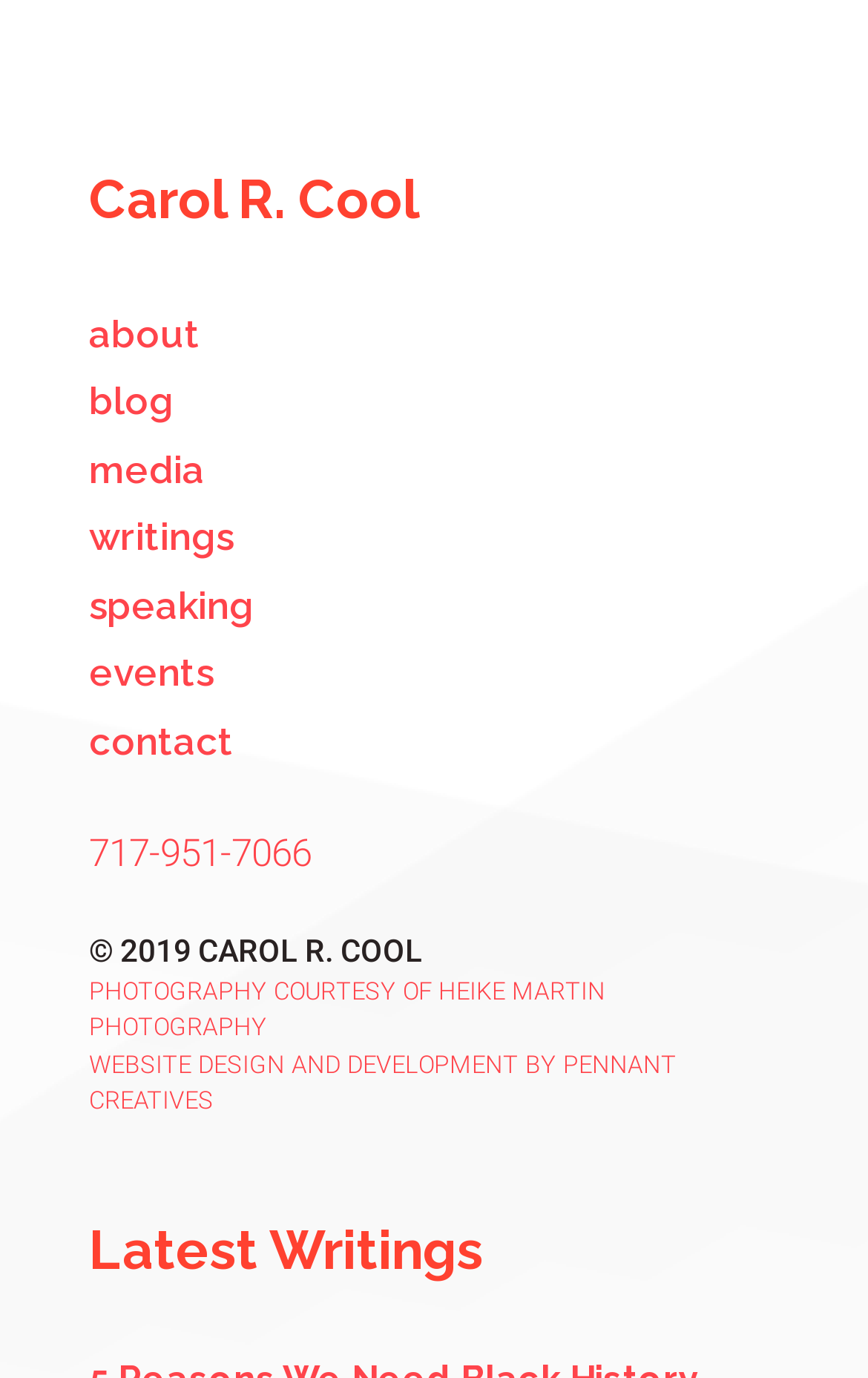Answer succinctly with a single word or phrase:
Who designed the website?

Pennant Creatives